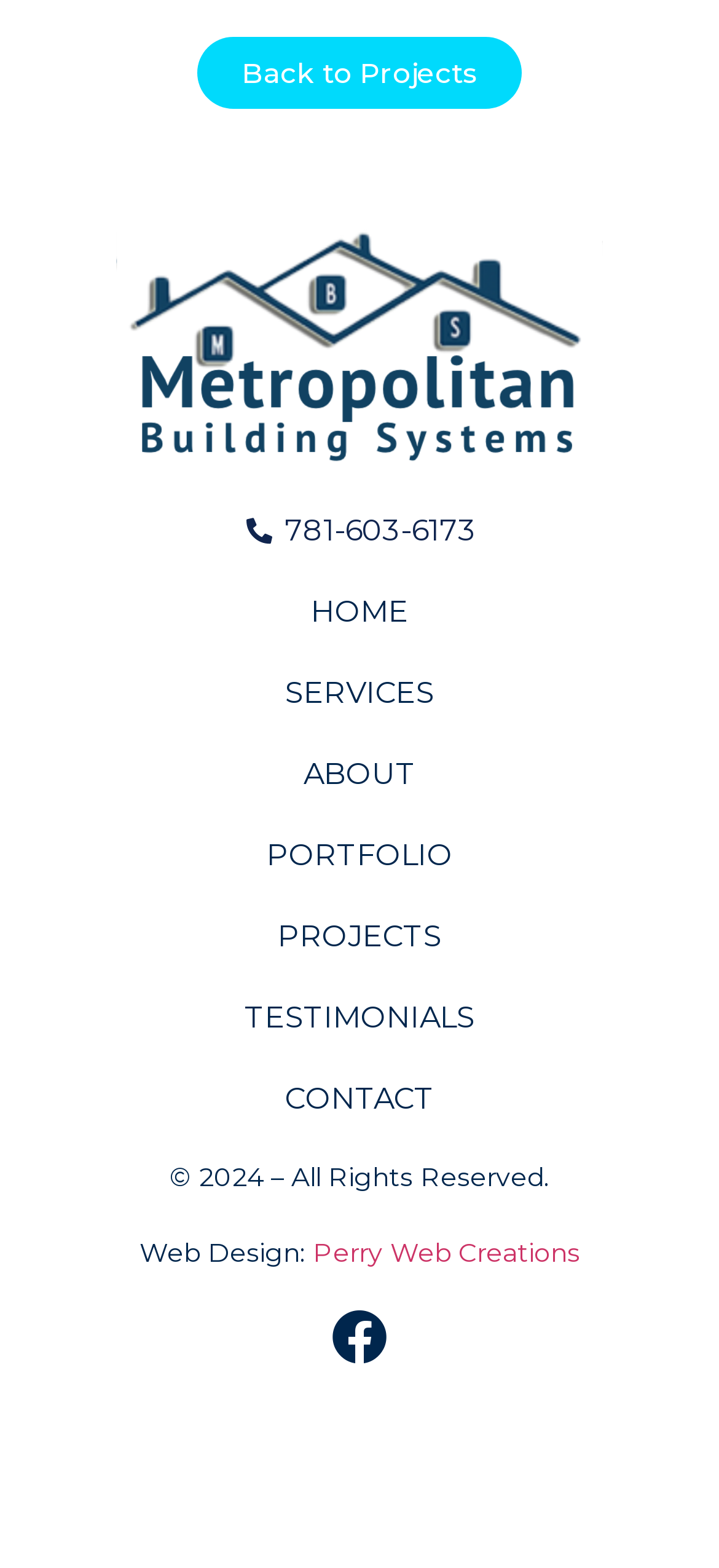Bounding box coordinates should be in the format (top-left x, top-left y, bottom-right x, bottom-right y) and all values should be floating point numbers between 0 and 1. Determine the bounding box coordinate for the UI element described as: CONTACT

[0.077, 0.687, 0.923, 0.716]